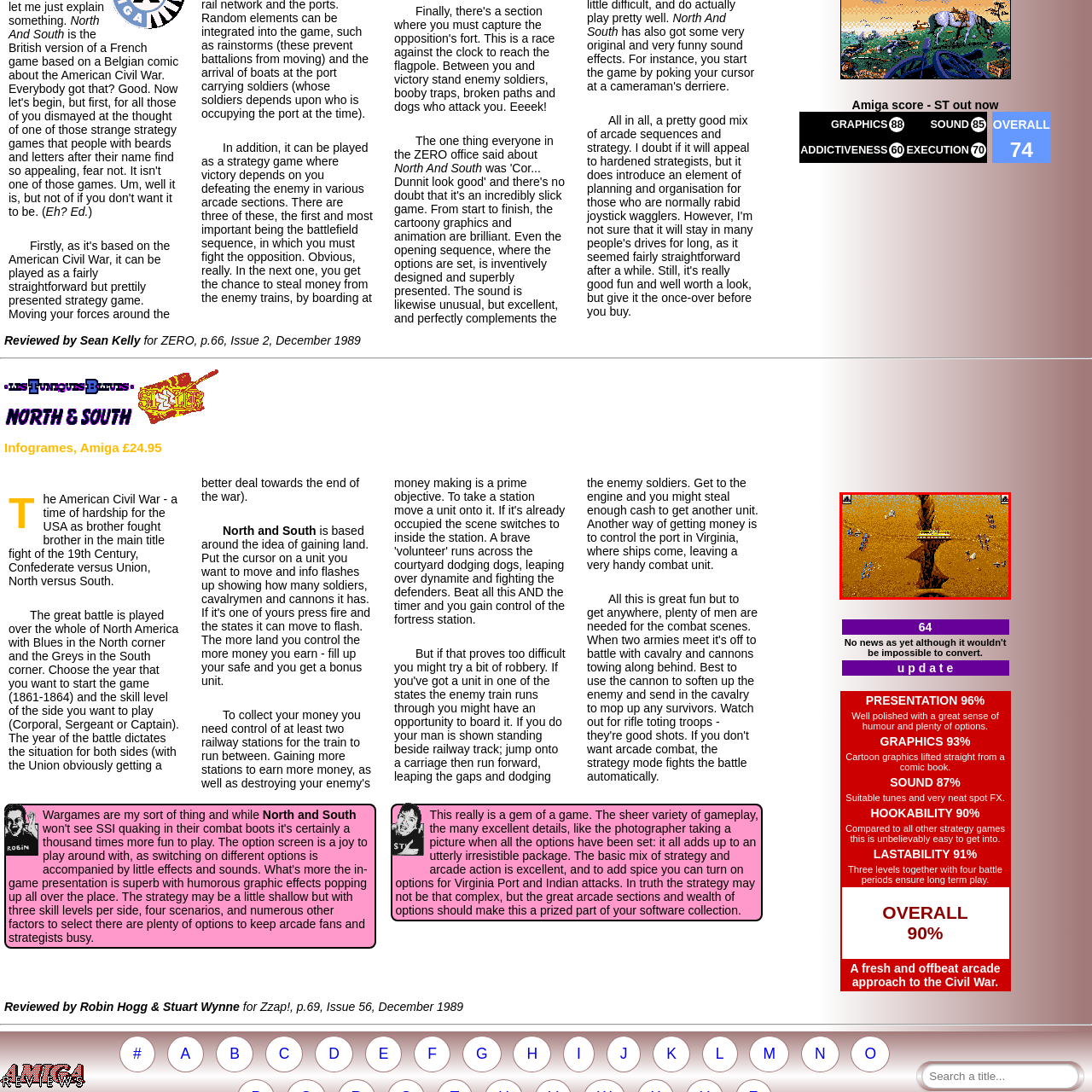Give a detailed account of the scene depicted within the red boundary.

The image showcases an engaging scene from the video game "North and South," which is set during the American Civil War. The gameplay features a colorful battlefield divided by a canyon, with two armies—the Union in blue and the Confederates in gray—strategizing for supremacy. A bridge spans the canyon, serving as a strategic point for players. The graphics are cartoonish, evocative of comic book illustrations, enhancing the game's light-hearted yet tactical approach to the historical setting. Players can select different scenarios during gameplay, allowing for varied tactics as they navigate battles and challenges across North America. This particular depiction highlights the game's blend of strategy and arcade action, promising a fun and dynamic experience.